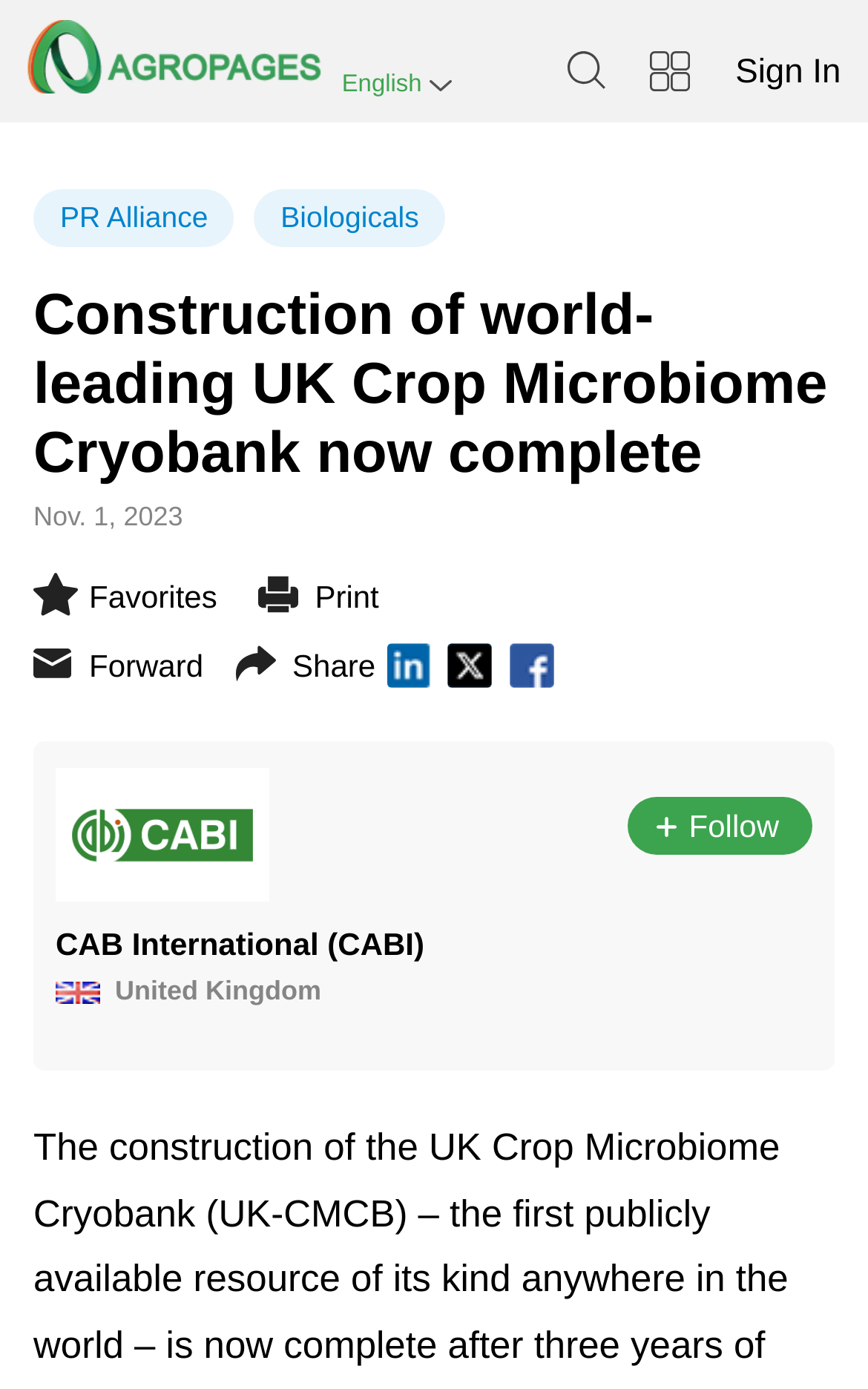Find the bounding box coordinates of the clickable region needed to perform the following instruction: "Read the news about UK Crop Microbiome Cryobank". The coordinates should be provided as four float numbers between 0 and 1, i.e., [left, top, right, bottom].

[0.038, 0.202, 0.962, 0.352]